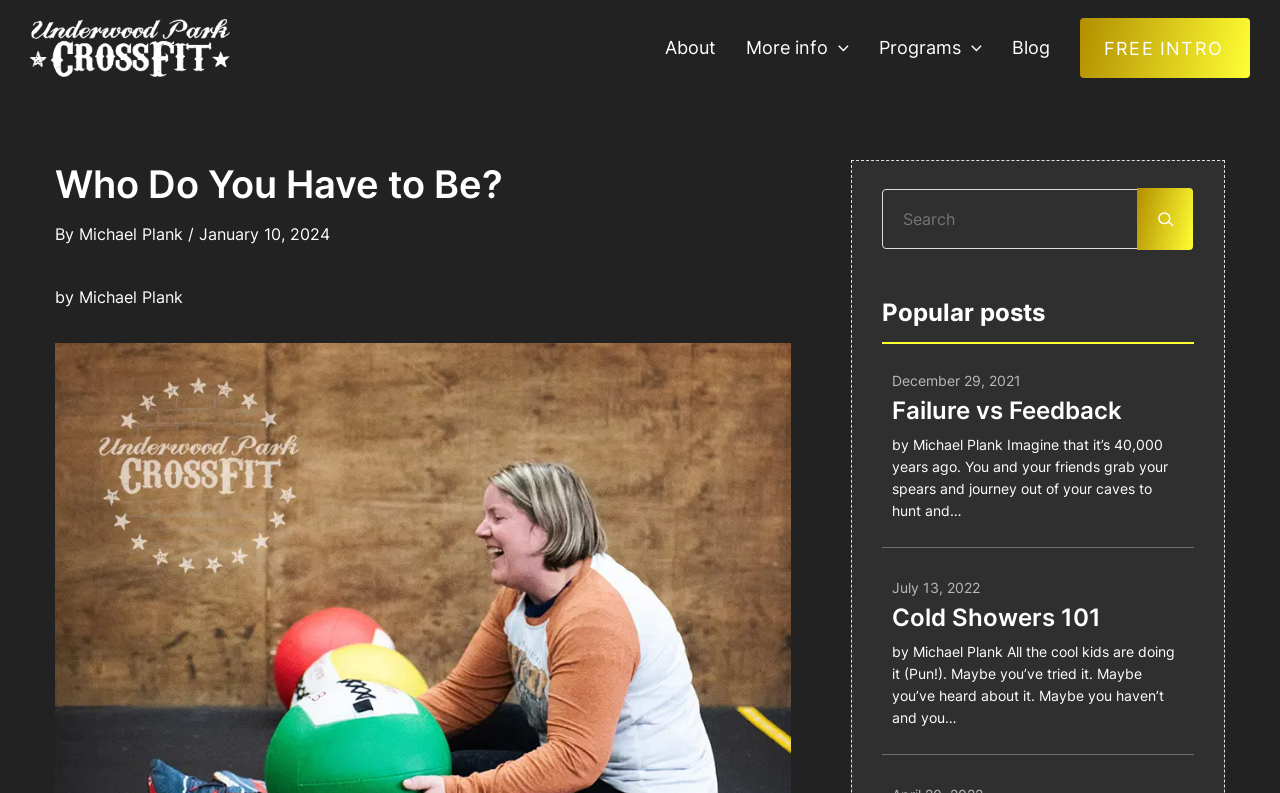How many navigation links are there?
Analyze the screenshot and provide a detailed answer to the question.

I counted the number of links in the navigation section, which includes 'About', 'More info Menu Toggle', 'Programs Menu Toggle', 'Blog', and 'FREE INTRO'. There are 5 navigation links in total.